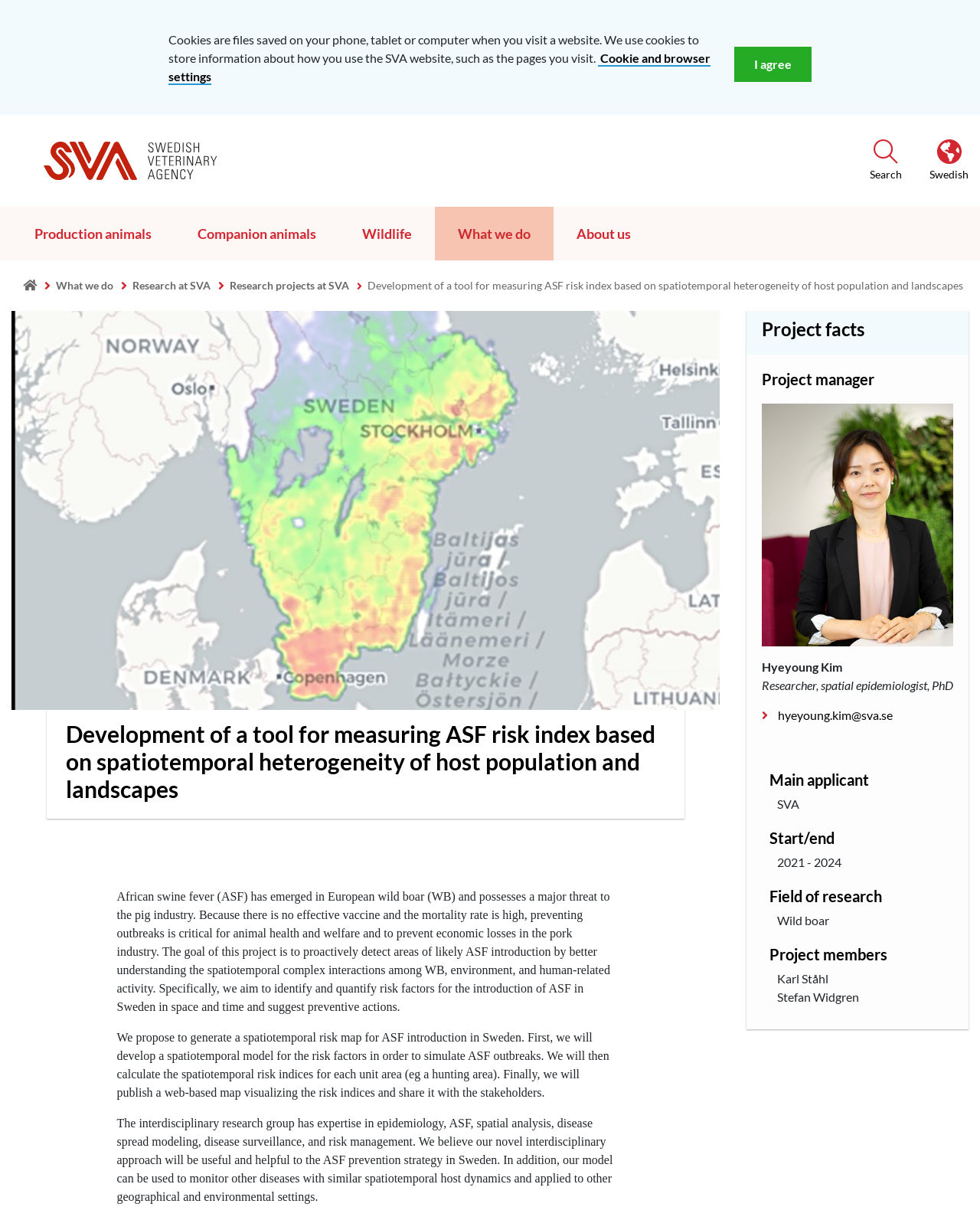Determine the bounding box coordinates for the clickable element to execute this instruction: "Browse blog posts". Provide the coordinates as four float numbers between 0 and 1, i.e., [left, top, right, bottom].

None